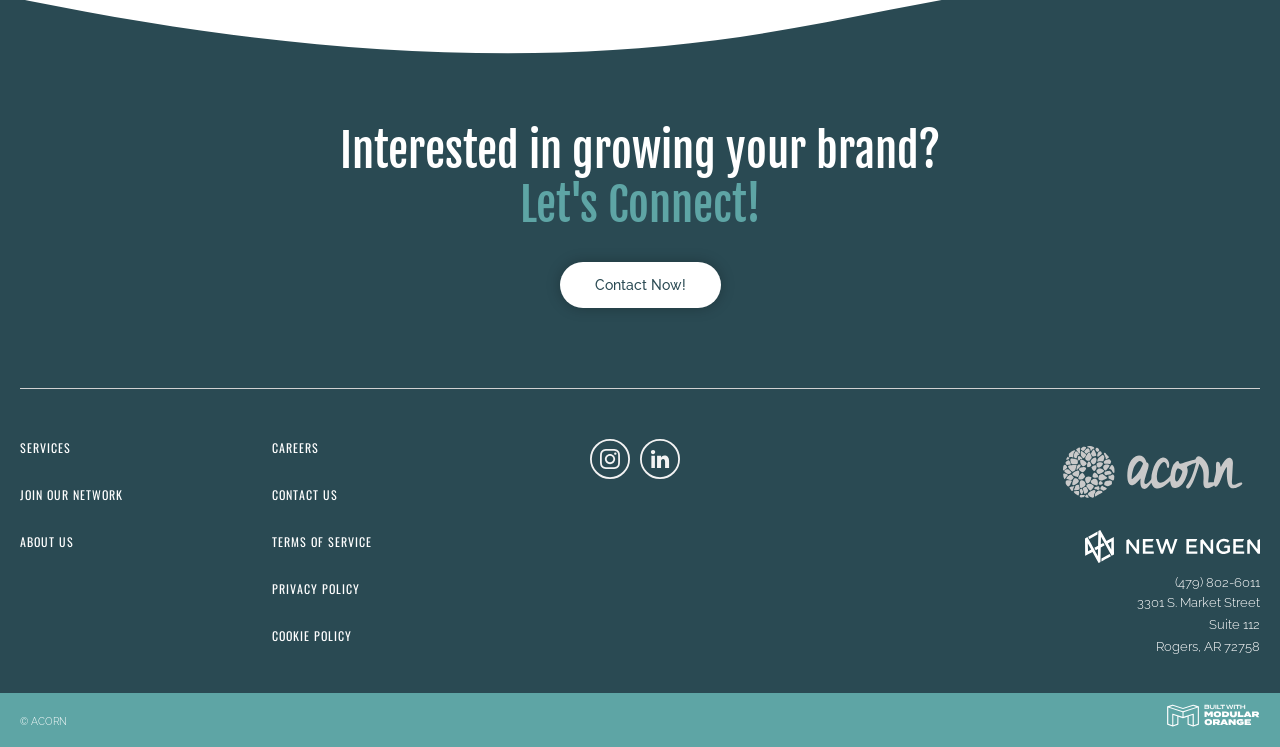Find the bounding box coordinates of the area to click in order to follow the instruction: "Explore the 'ABOUT US' section".

[0.016, 0.713, 0.058, 0.736]